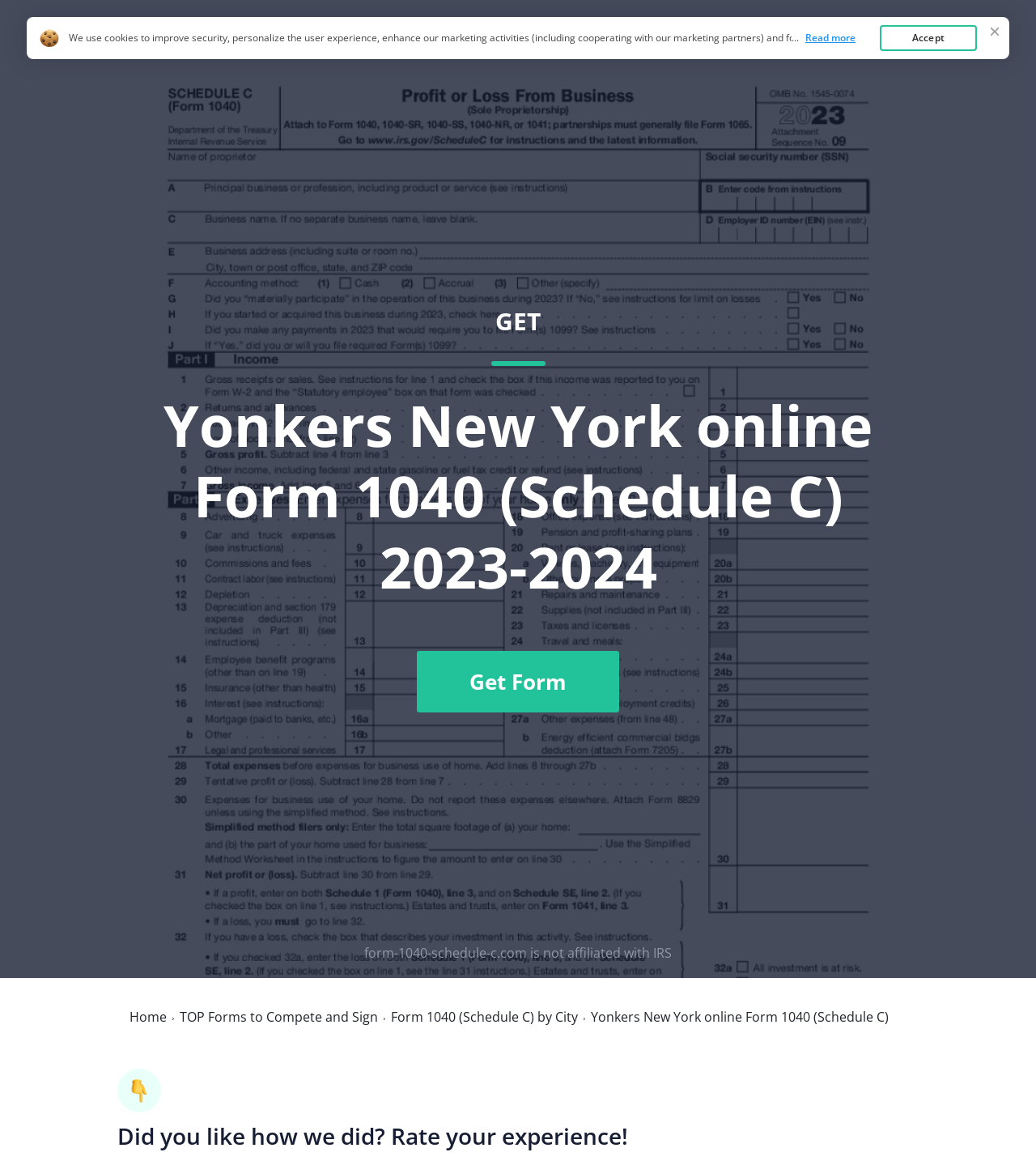Specify the bounding box coordinates for the region that must be clicked to perform the given instruction: "Click on the Home link".

[0.701, 0.036, 0.737, 0.051]